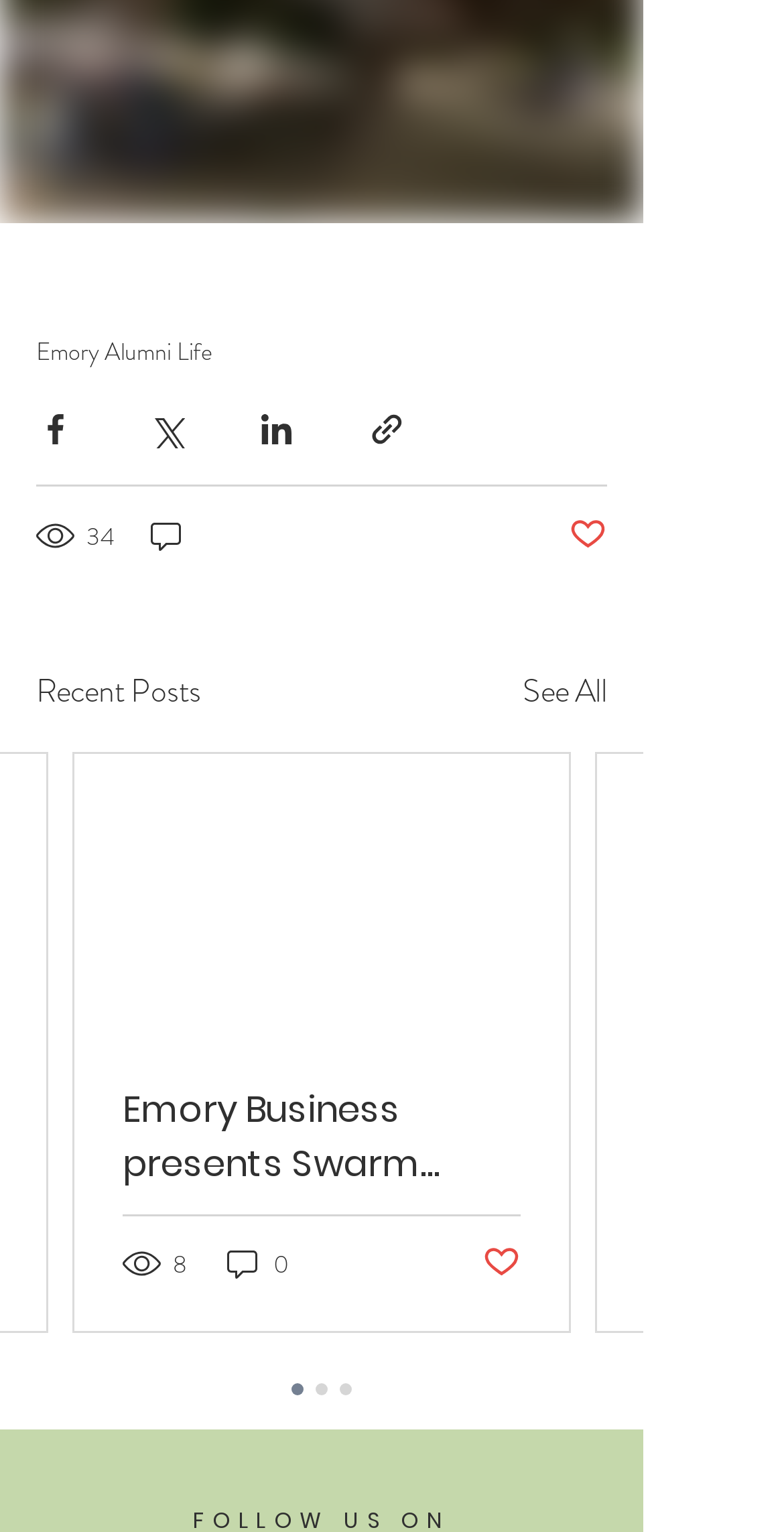Pinpoint the bounding box coordinates of the element that must be clicked to accomplish the following instruction: "Like the post". The coordinates should be in the format of four float numbers between 0 and 1, i.e., [left, top, right, bottom].

[0.615, 0.811, 0.664, 0.839]